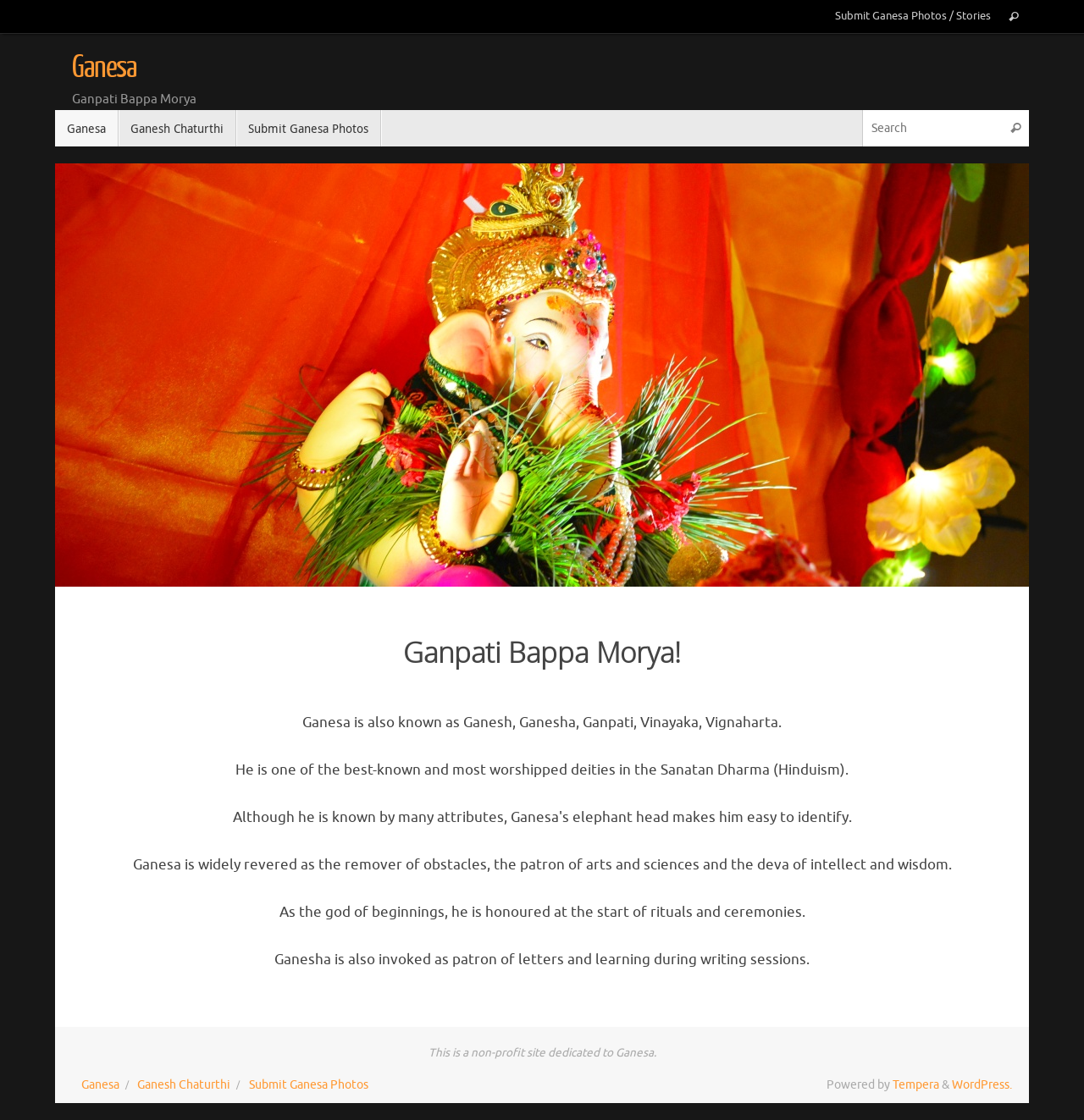Please locate the bounding box coordinates of the element that should be clicked to complete the given instruction: "Search for Ganesa".

[0.923, 0.0, 0.947, 0.029]